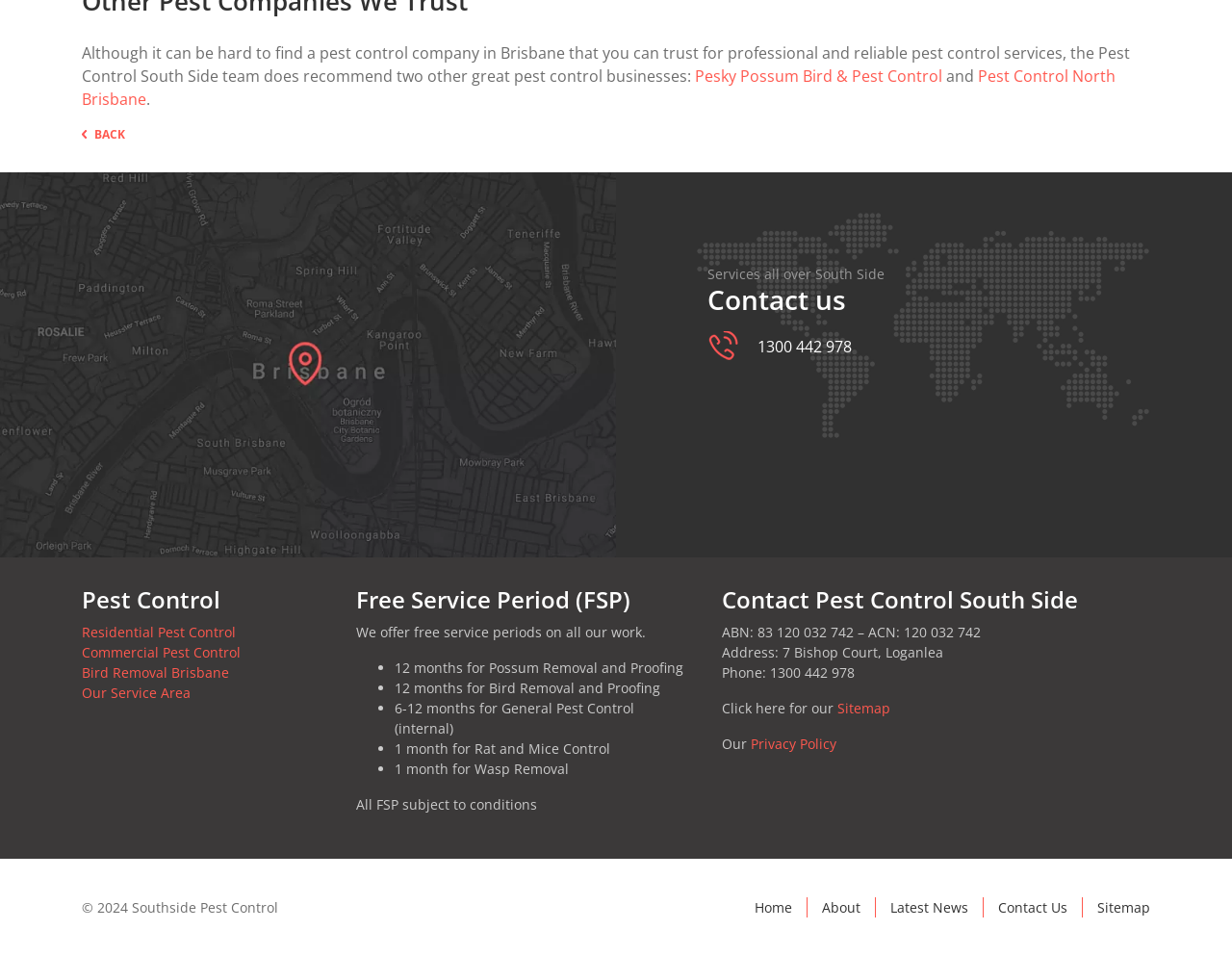What is the ABN of the company?
Using the image as a reference, deliver a detailed and thorough answer to the question.

I found the answer by looking at the 'ABN:' section under the 'Contact Pest Control South Side' heading, which displays the ABN as 83 120 032 742.